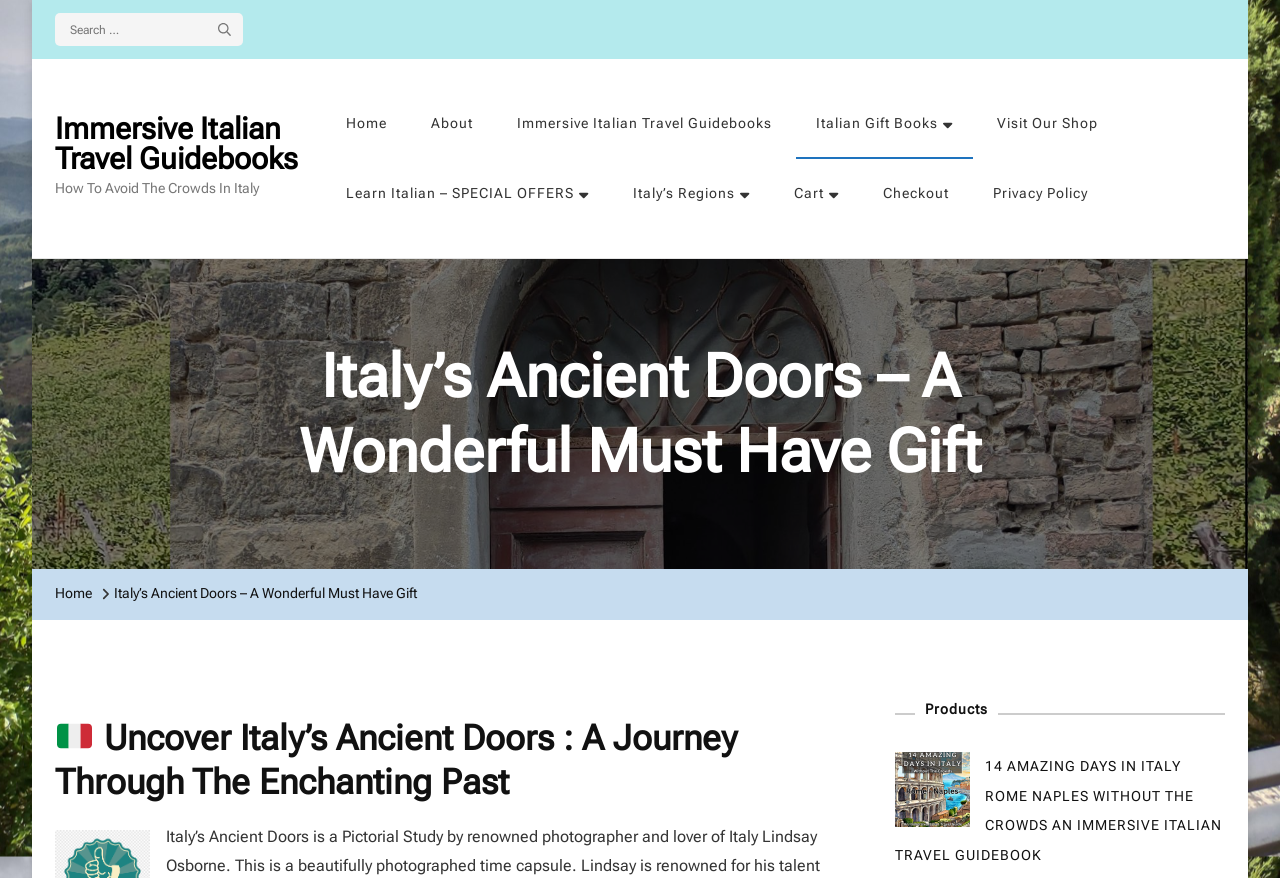Provide a brief response to the question using a single word or phrase: 
What is the text of the first heading on the page?

Italy’s Ancient Doors – A Wonderful Must Have Gift